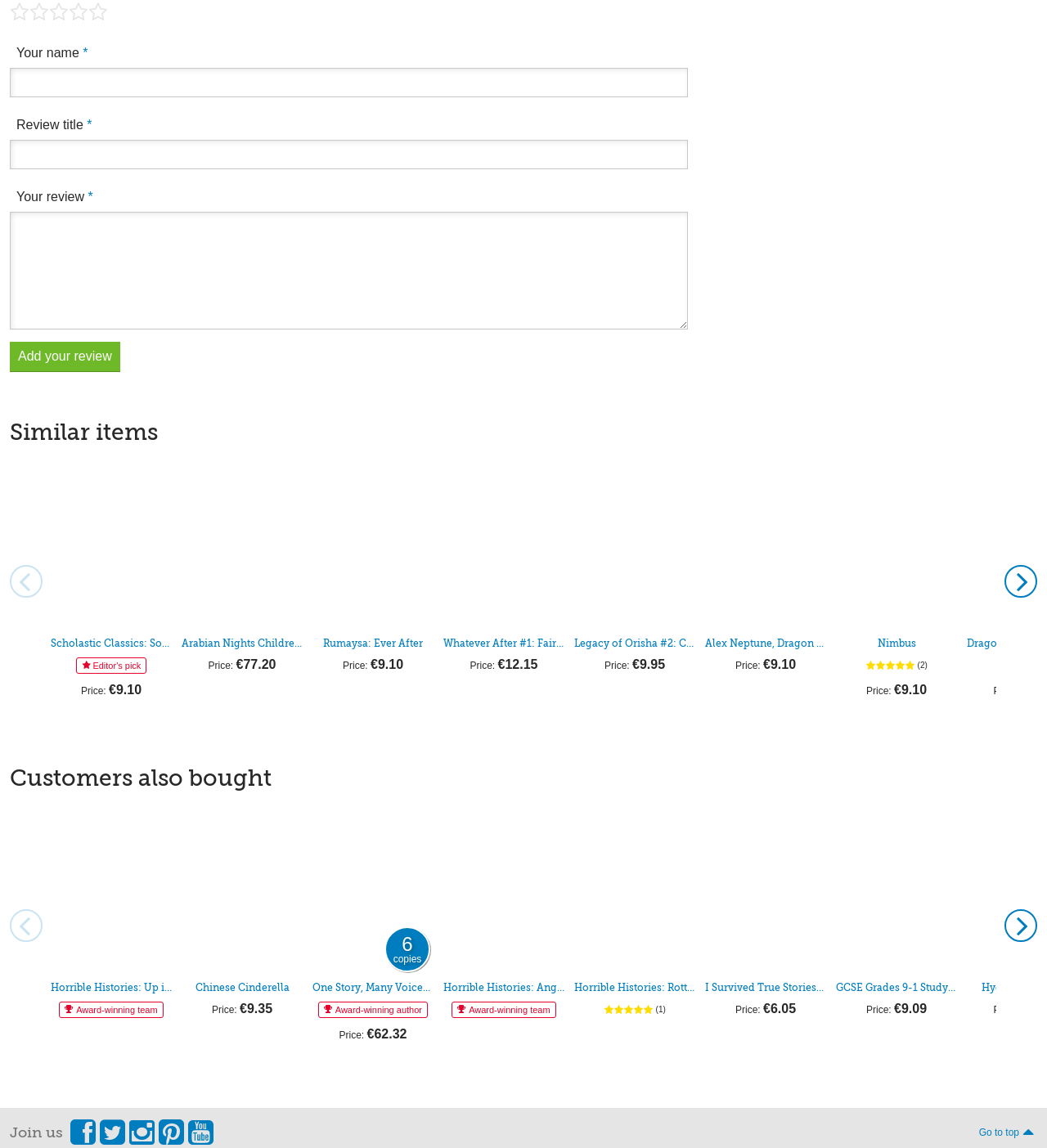Identify the bounding box coordinates of the region that needs to be clicked to carry out this instruction: "View similar item 'South Asian Folktales, Myths and Legends'". Provide these coordinates as four float numbers ranging from 0 to 1, i.e., [left, top, right, bottom].

[0.048, 0.398, 0.164, 0.55]